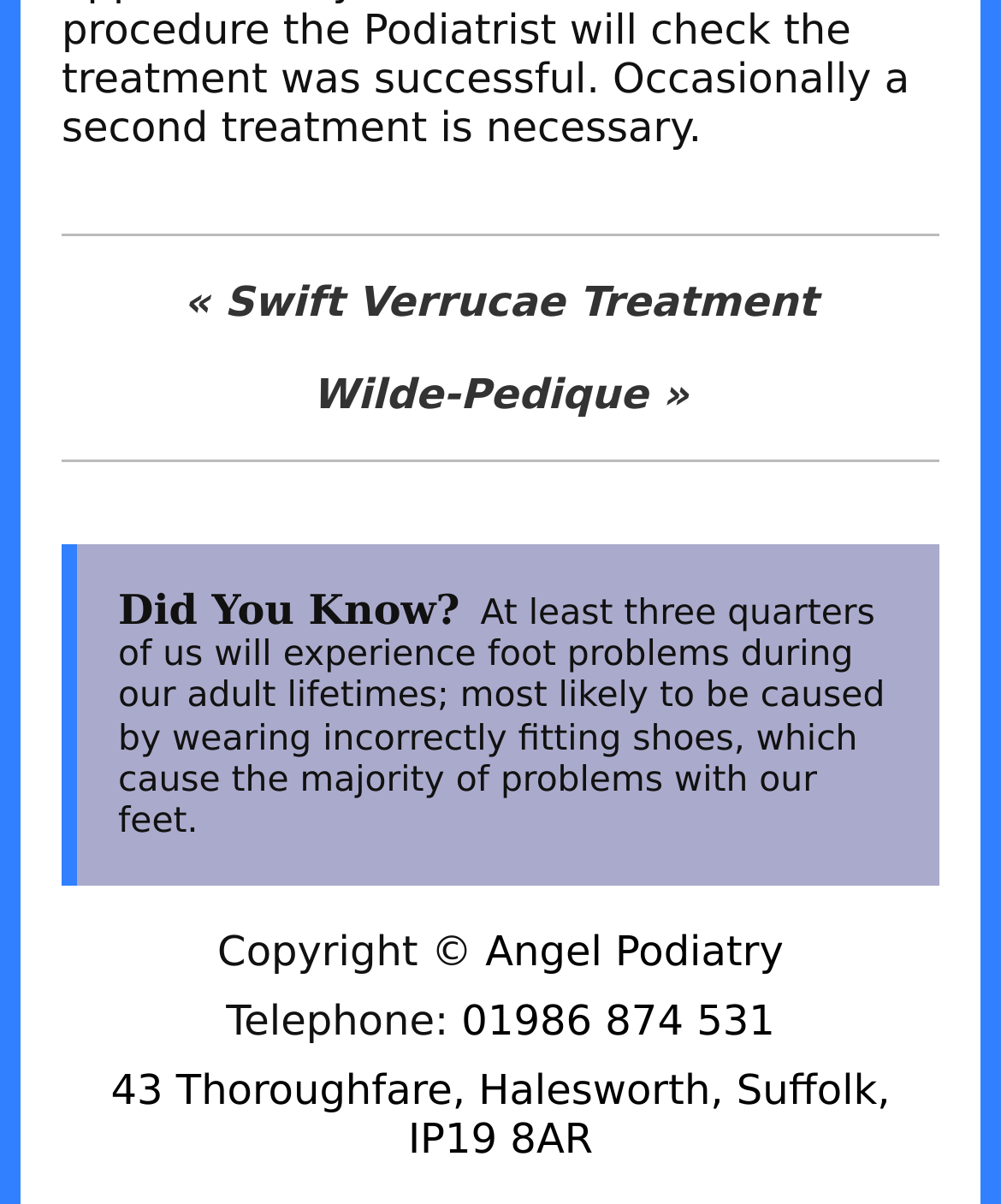What is the topic of the webpage?
Look at the image and respond with a one-word or short phrase answer.

Foot problems